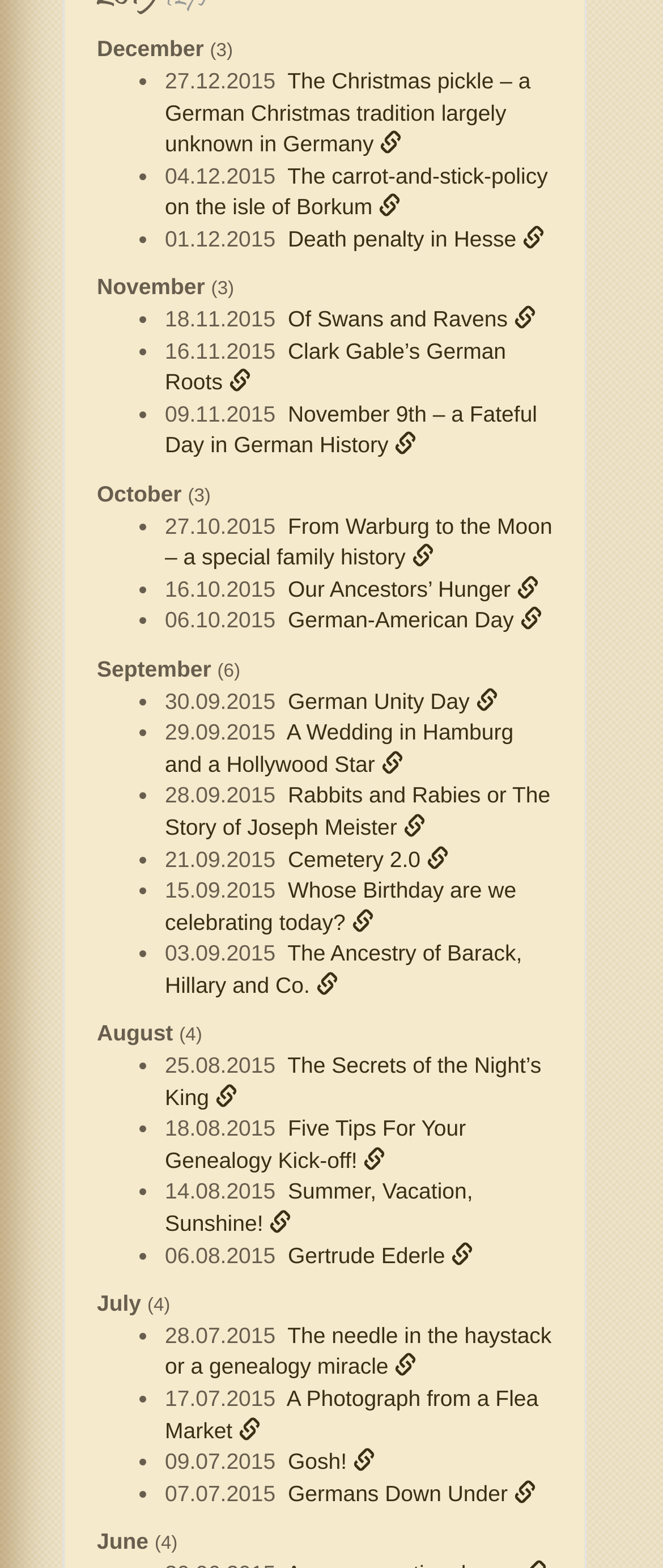Find the bounding box coordinates of the UI element according to this description: "Clark Gable’s German Roots".

[0.249, 0.215, 0.763, 0.252]